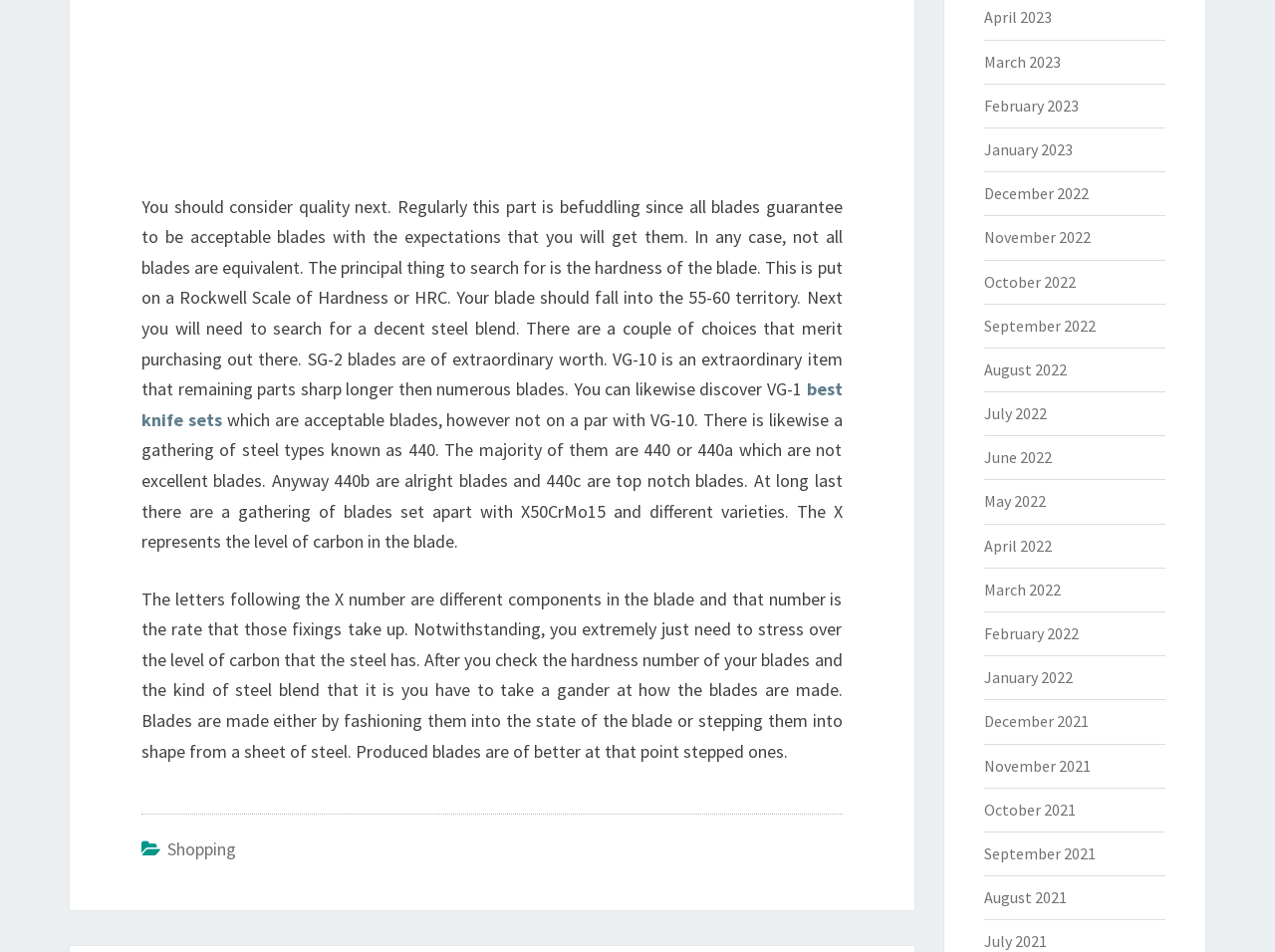What is the recommended hardness range for a blade?
Examine the image closely and answer the question with as much detail as possible.

According to the text, when searching for a good blade, one should look for the hardness of the blade, which should fall into the 55-60 range on the Rockwell Scale of Hardness or HRC.